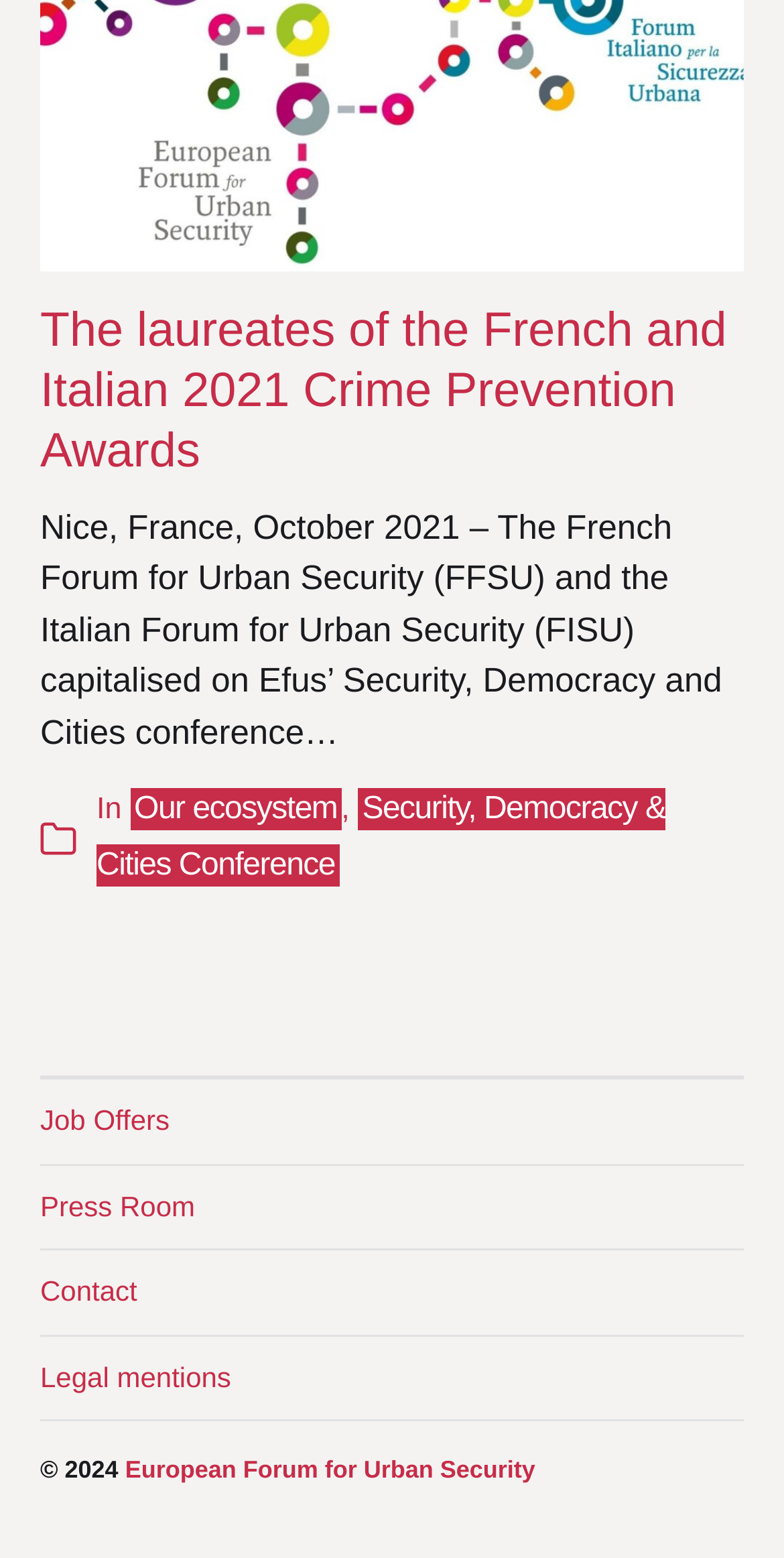Please provide a brief answer to the question using only one word or phrase: 
What is the year of the copyright?

2024